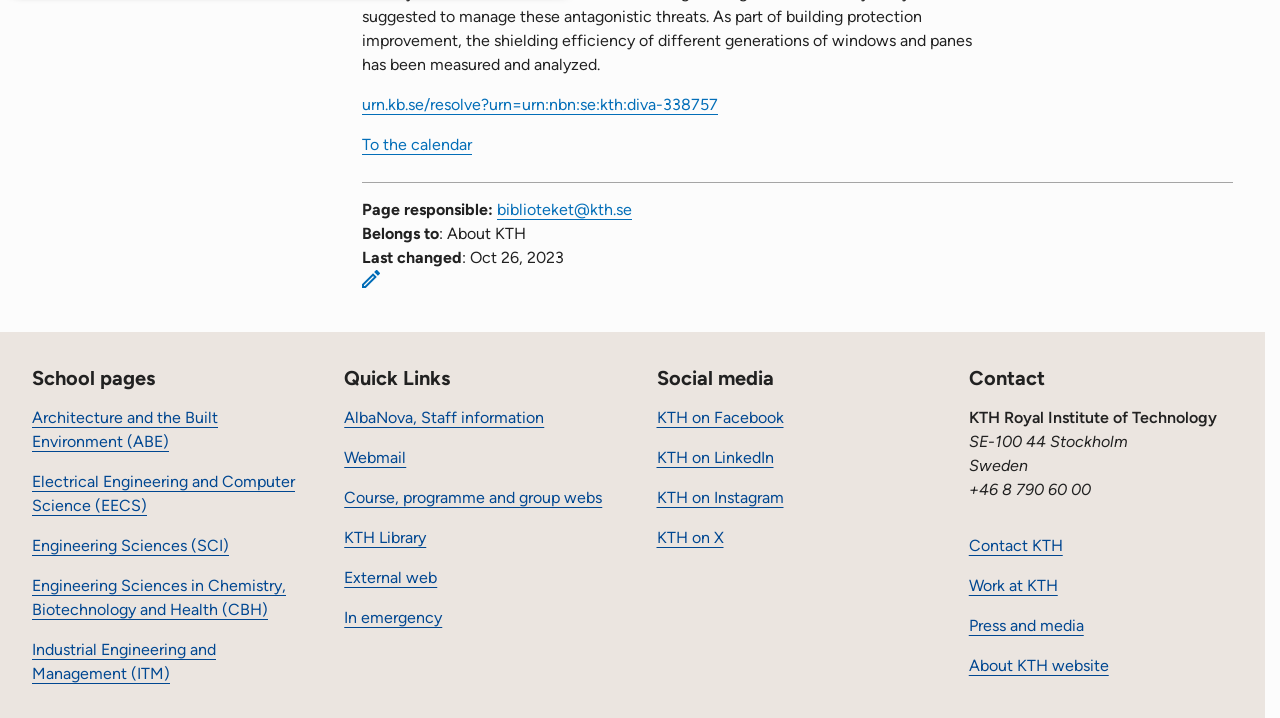What are the categories of links in the webpage?
Using the details from the image, give an elaborate explanation to answer the question.

I found the answer by looking at the headings 'School pages', 'Quick Links', and 'Social media' within the contentinfo section, which categorize the links on the webpage.